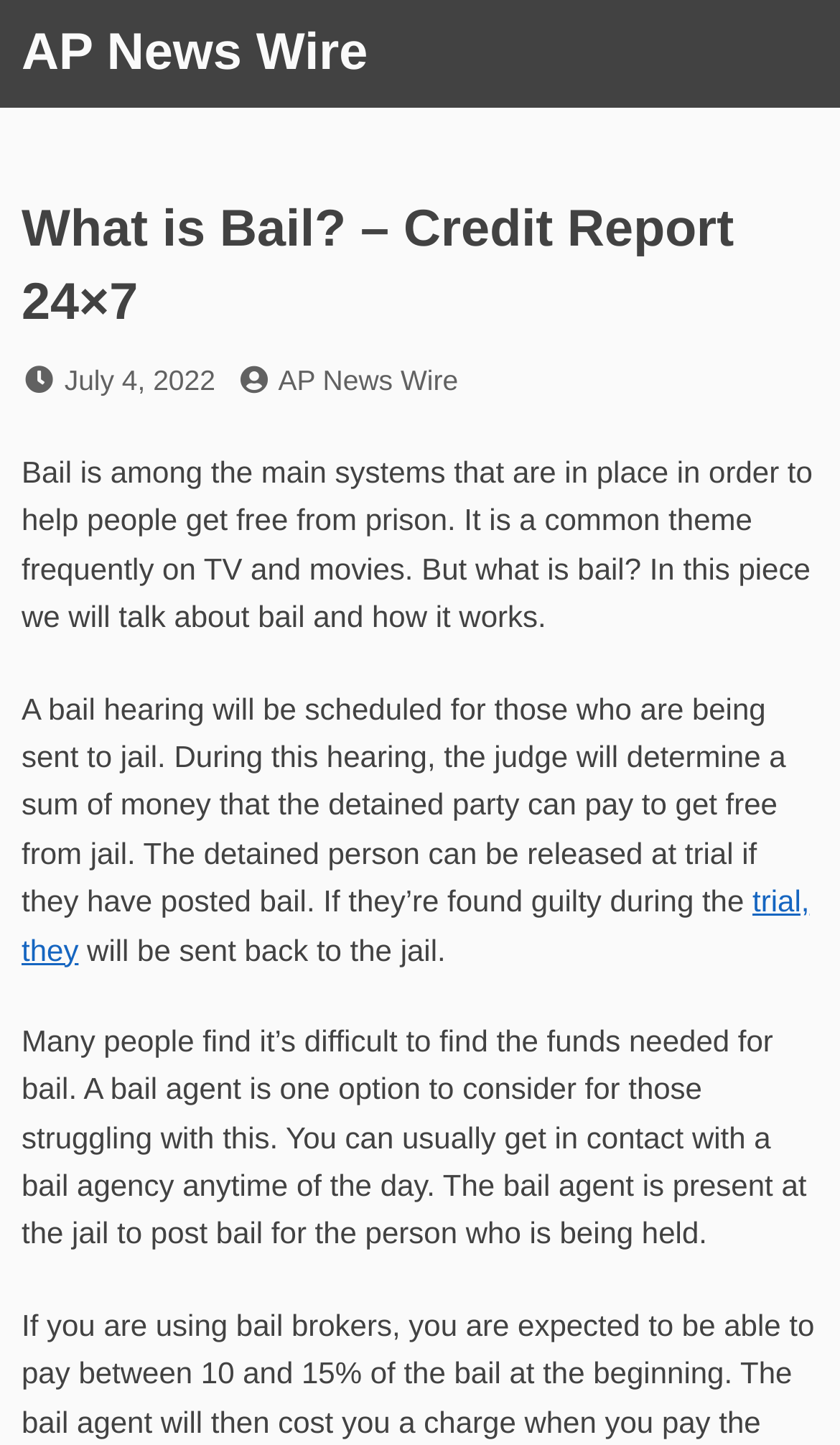Provide a comprehensive description of the webpage.

The webpage is about explaining the concept of bail and how it works. At the top, there is a header section with a title "What is Bail? – Credit Report 24×7" and a link to "AP News Wire" on the top right. Below the title, there is a section with the posting date "July 4, 2022" and the author "AP News Wire".

The main content of the webpage is divided into three paragraphs. The first paragraph provides an introduction to bail, stating that it is a system to help people get free from prison and is often depicted in TV and movies. The second paragraph explains the process of a bail hearing, where a judge determines the amount of money required for the detained person to be released from jail. The third paragraph discusses the challenges of finding funds for bail and the option of contacting a bail agent who can post bail on behalf of the detained person.

Throughout the webpage, there are no images, but there are several links, including one to "AP News Wire" at the top and another to "trial" in the second paragraph. The text is organized in a clear and readable format, with each paragraph separated by a small gap.